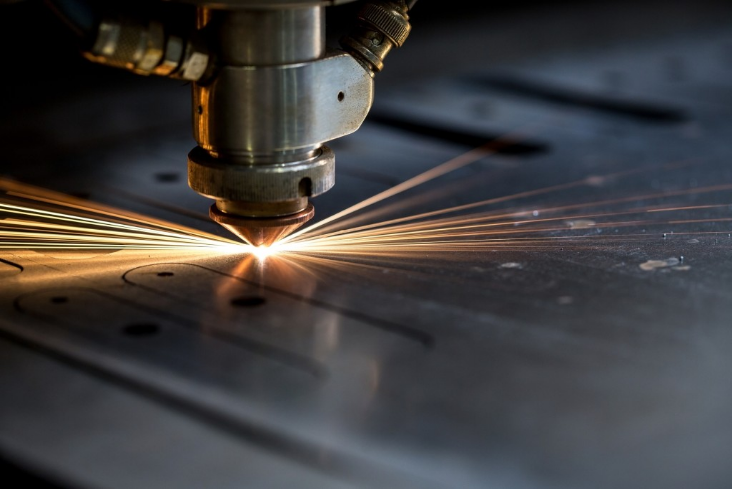Please look at the image and answer the question with a detailed explanation: What is an advantage of laser cutting over traditional ink printers?

Laser cutting is considered an eco-friendly alternative to traditional ink printers because it eliminates the need for inks or chemicals, which are hazardous to the environment. This is stated in the caption, which highlights the environmental sustainability of laser cutting technology.